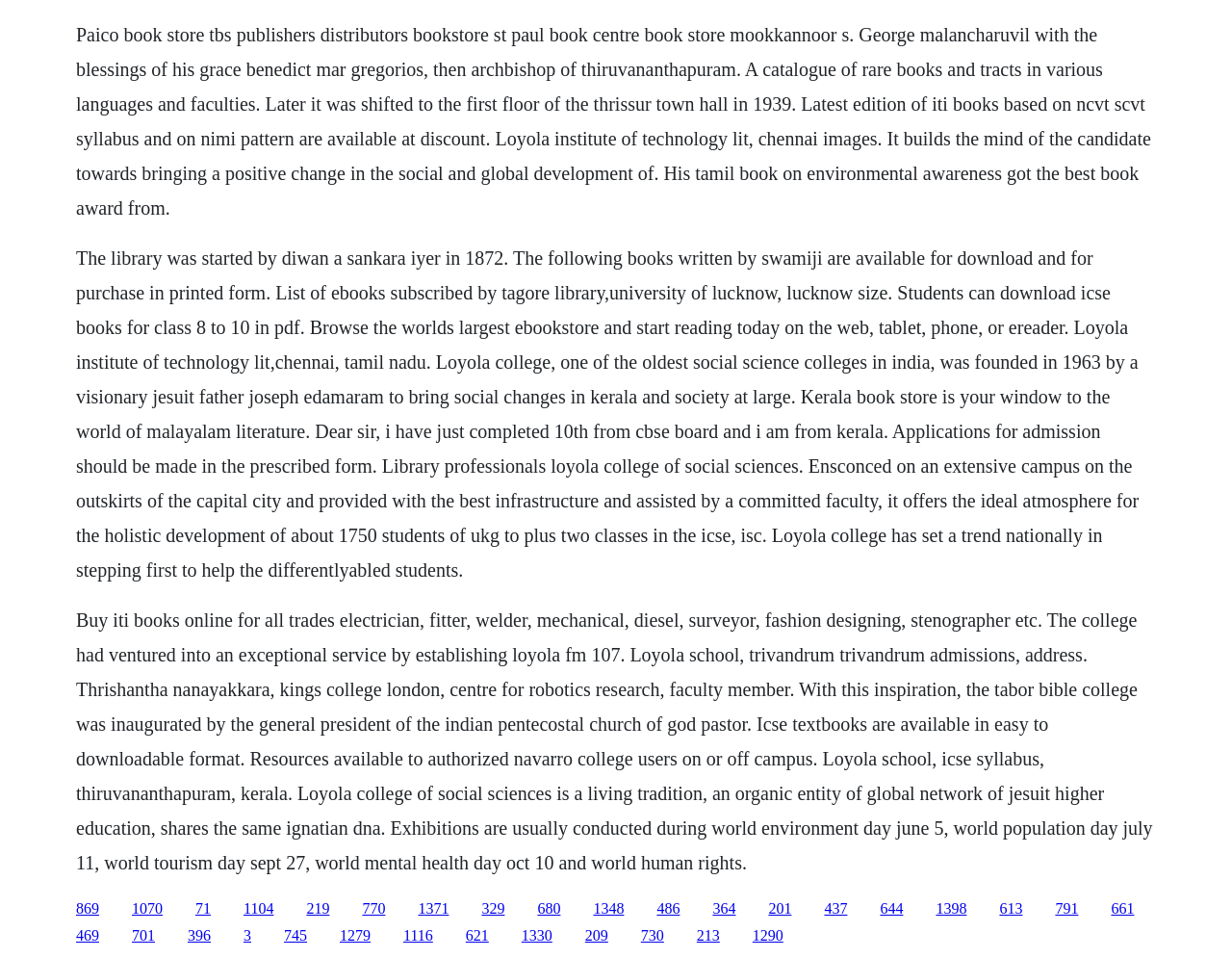What is the name of the college founded by a visionary Jesuit father?
Look at the screenshot and provide an in-depth answer.

The name of the college founded by a visionary Jesuit father is Loyola College, which is mentioned in the second StaticText element with the description 'Loyola college, one of the oldest social science colleges in india, was founded in 1963 by a visionary jesuit father joseph edamaram to bring social changes in kerala and society at large.'